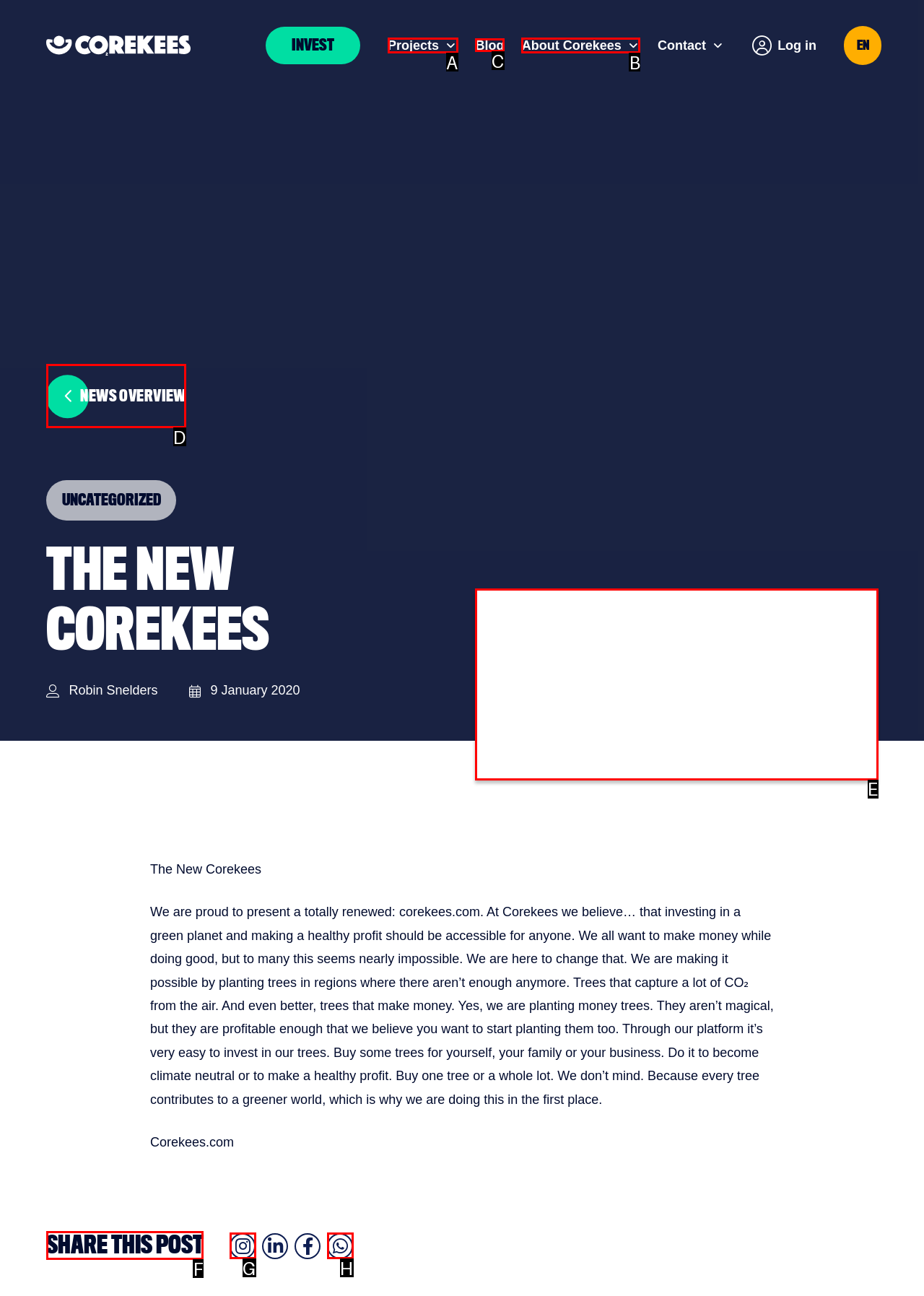Decide which letter you need to select to fulfill the task: Share this post
Answer with the letter that matches the correct option directly.

F